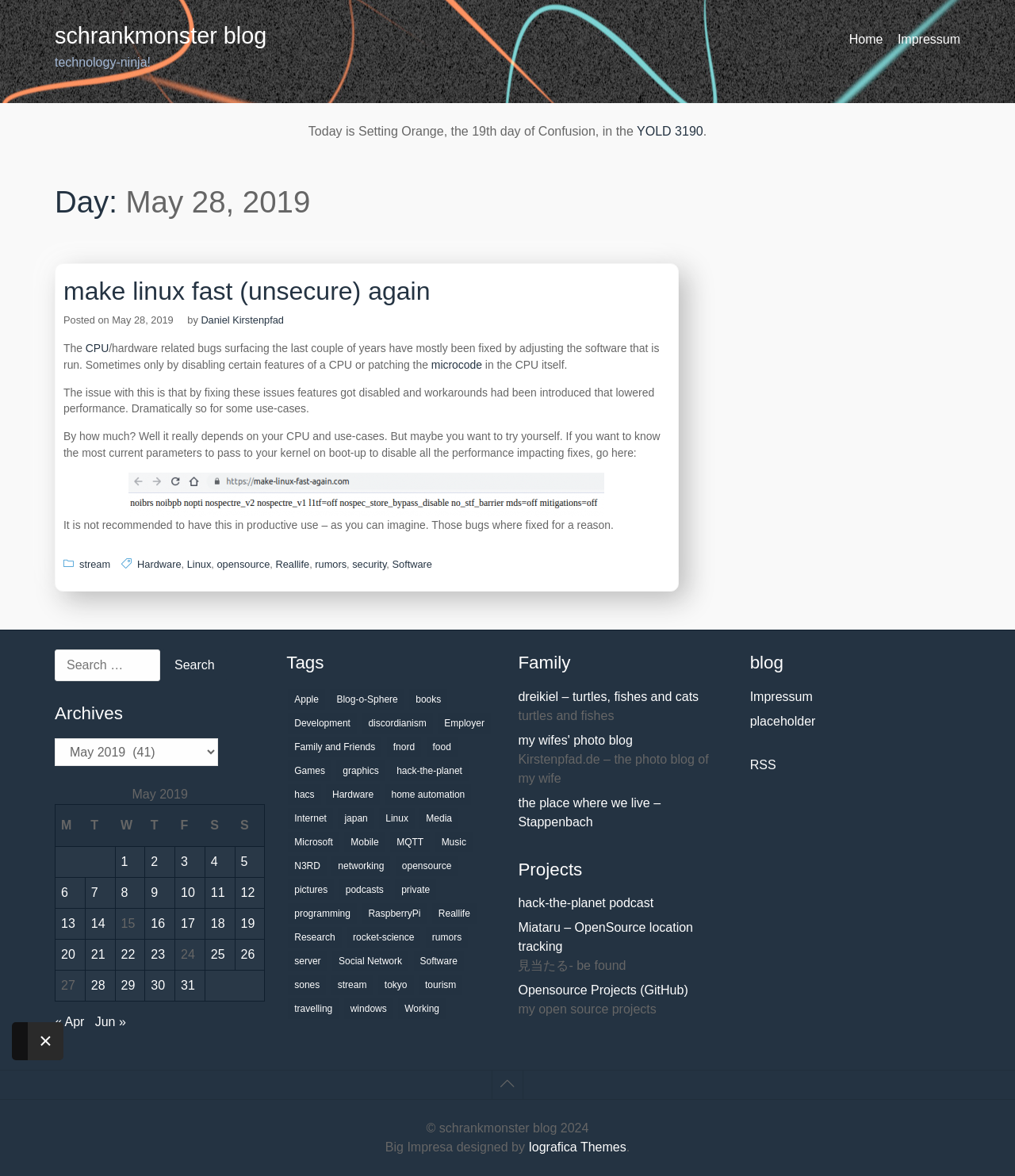Locate the bounding box coordinates of the clickable area to execute the instruction: "Search for something". Provide the coordinates as four float numbers between 0 and 1, represented as [left, top, right, bottom].

[0.054, 0.552, 0.158, 0.579]